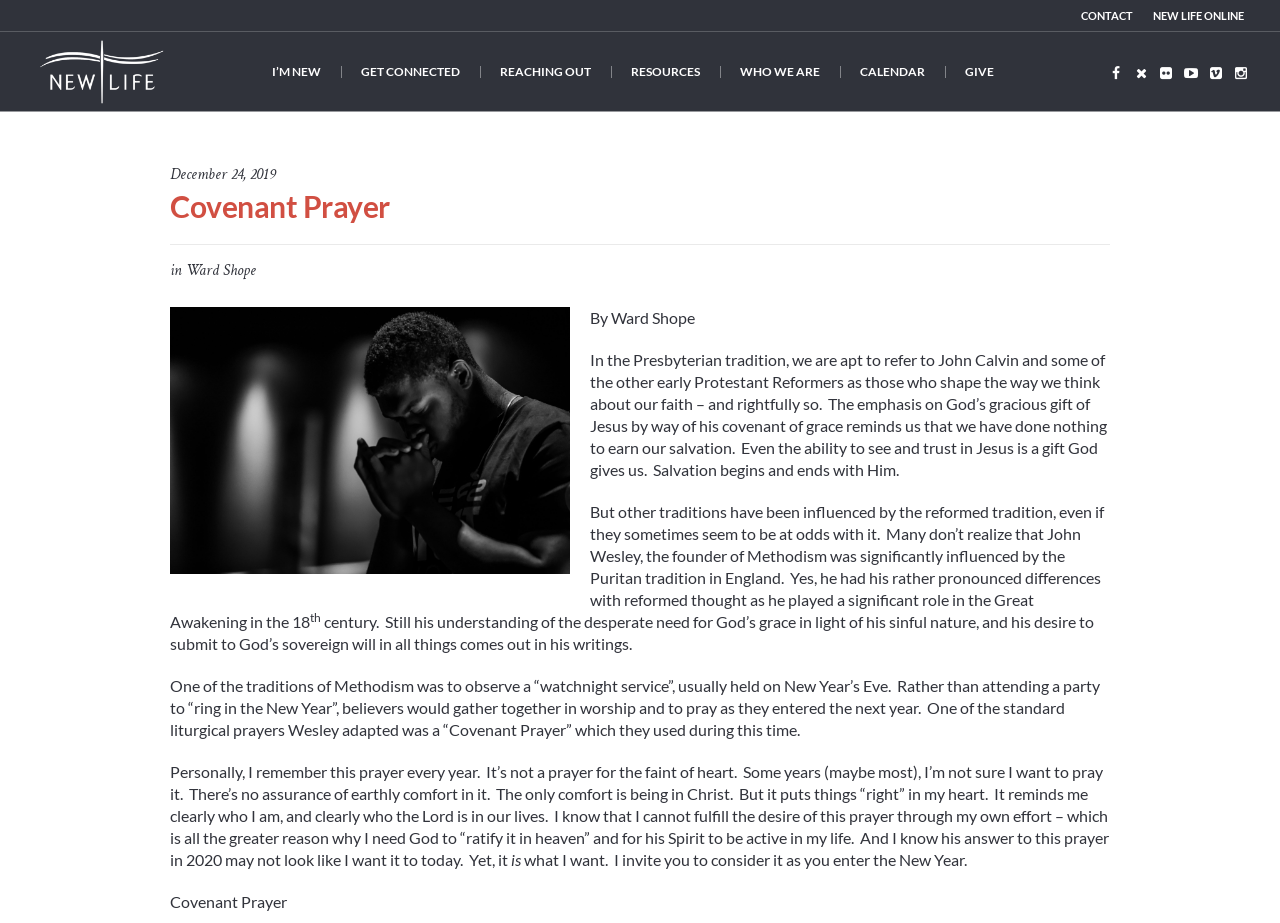Determine the bounding box coordinates of the target area to click to execute the following instruction: "Click the Ward Shope link."

[0.145, 0.282, 0.2, 0.304]